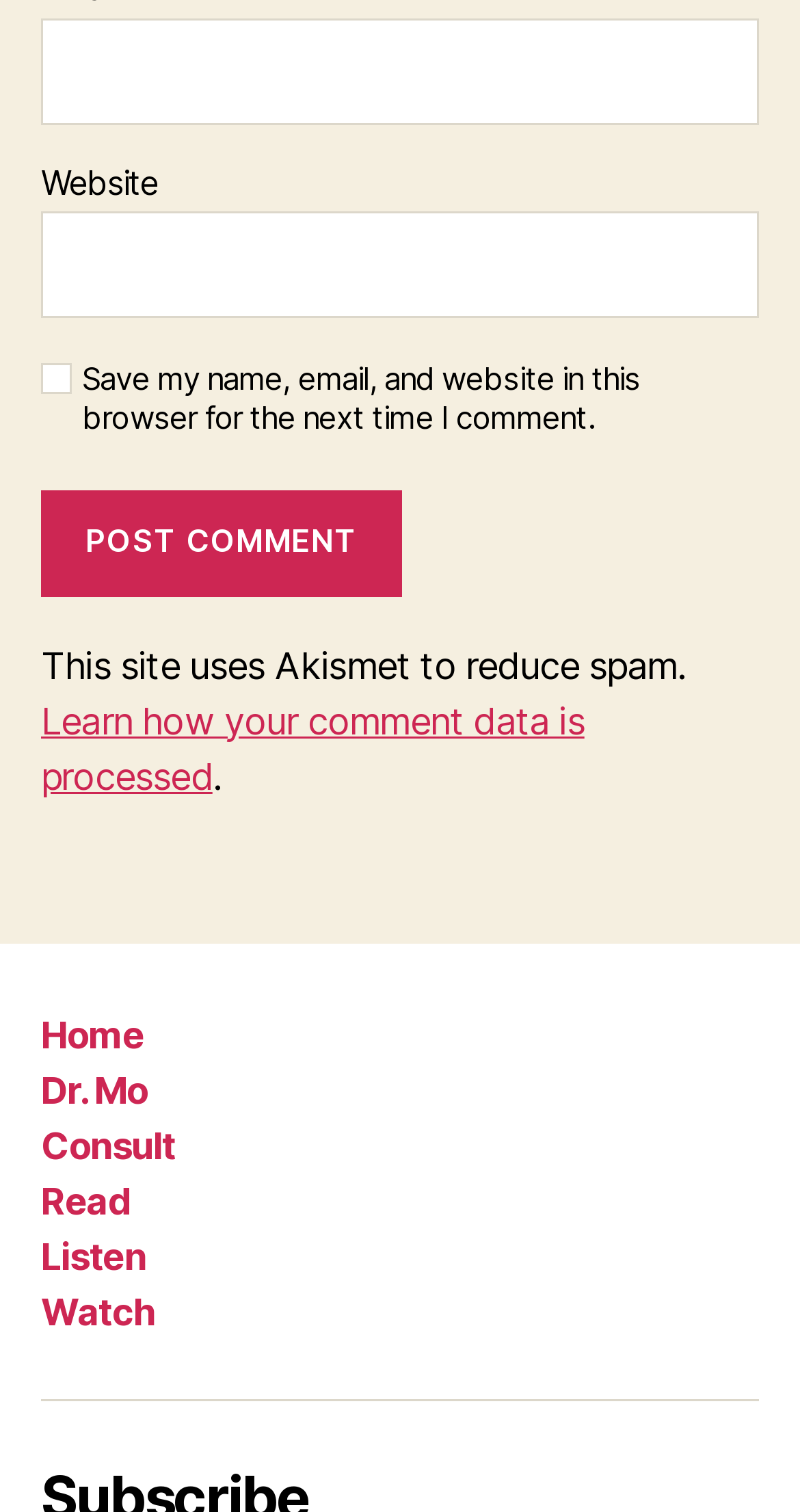Could you indicate the bounding box coordinates of the region to click in order to complete this instruction: "Enter email".

[0.051, 0.012, 0.949, 0.082]